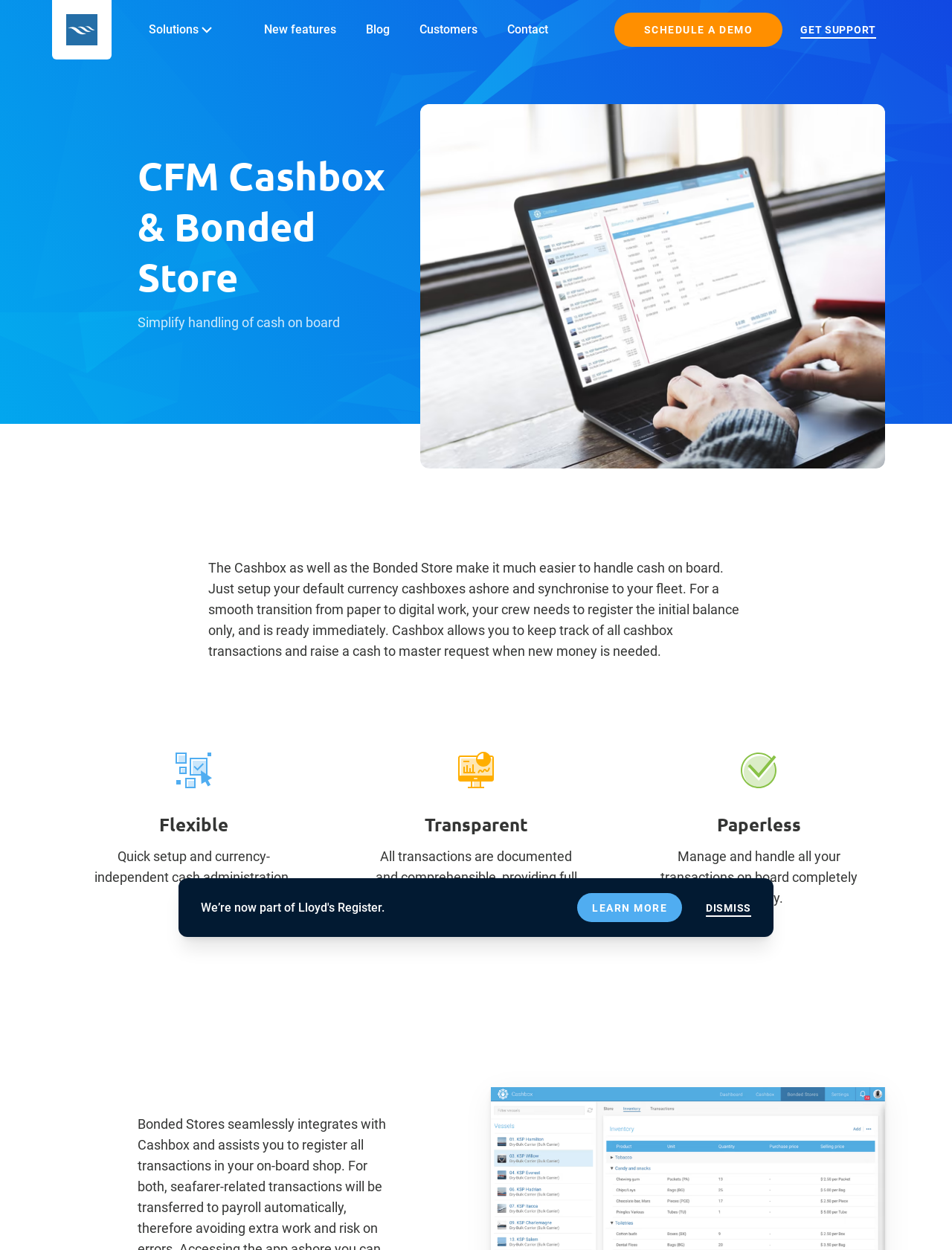What are the benefits of using the Cashbox?
Look at the image and provide a short answer using one word or a phrase.

Flexible, Transparent, Paperless